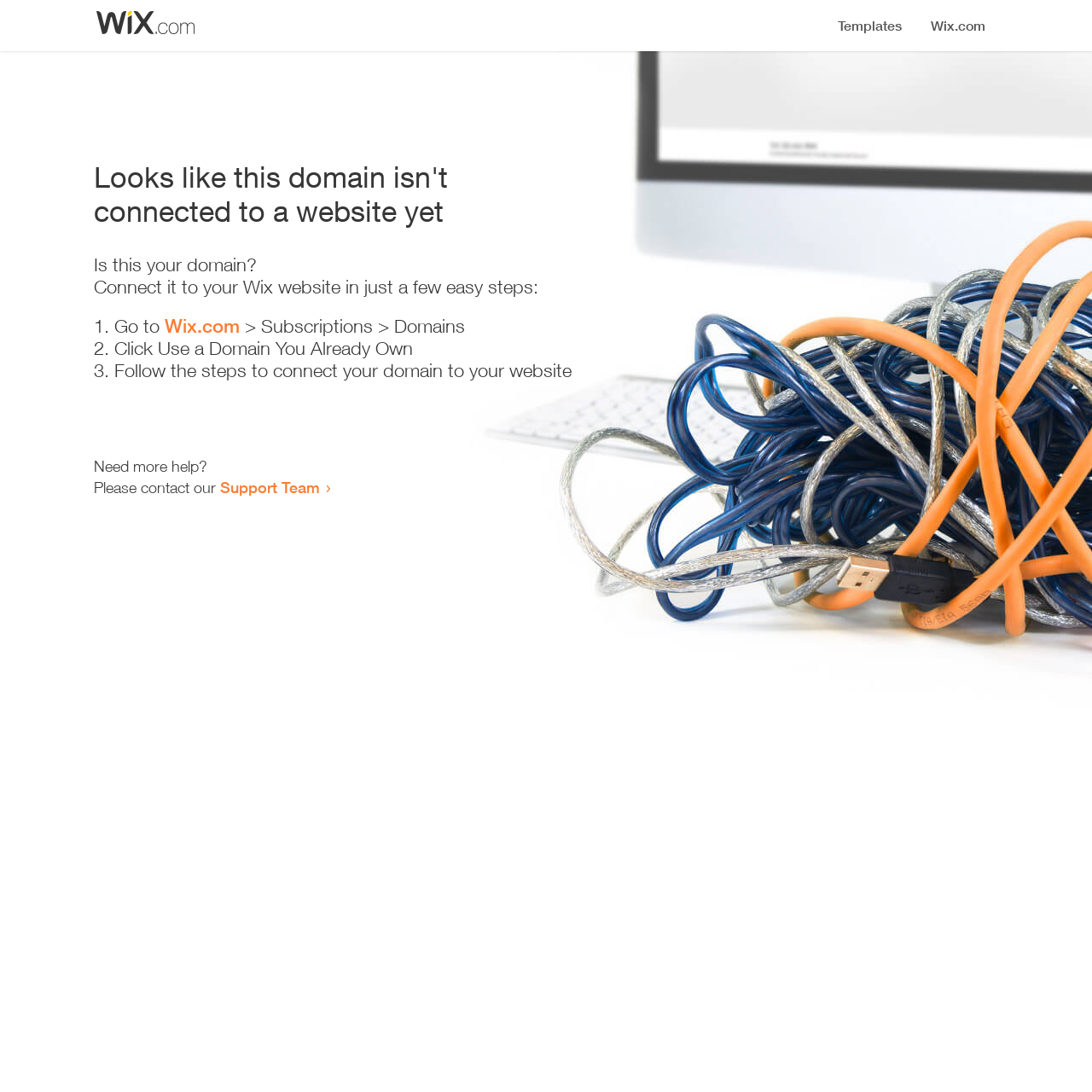Articulate a detailed summary of the webpage's content and design.

The webpage appears to be an error page, indicating that a domain is not connected to a website yet. At the top, there is a small image, likely a logo or icon. Below the image, a prominent heading reads "Looks like this domain isn't connected to a website yet". 

Underneath the heading, a series of instructions are provided to connect the domain to a Wix website. The instructions are divided into three steps, each marked with a numbered list marker (1., 2., and 3.). The first step involves going to Wix.com, specifically the Subscriptions > Domains section. The second step is to click "Use a Domain You Already Own", and the third step is to follow the instructions to connect the domain to the website.

At the bottom of the page, there is a section offering additional help, with a message "Need more help?" followed by an invitation to contact the Support Team via a link.